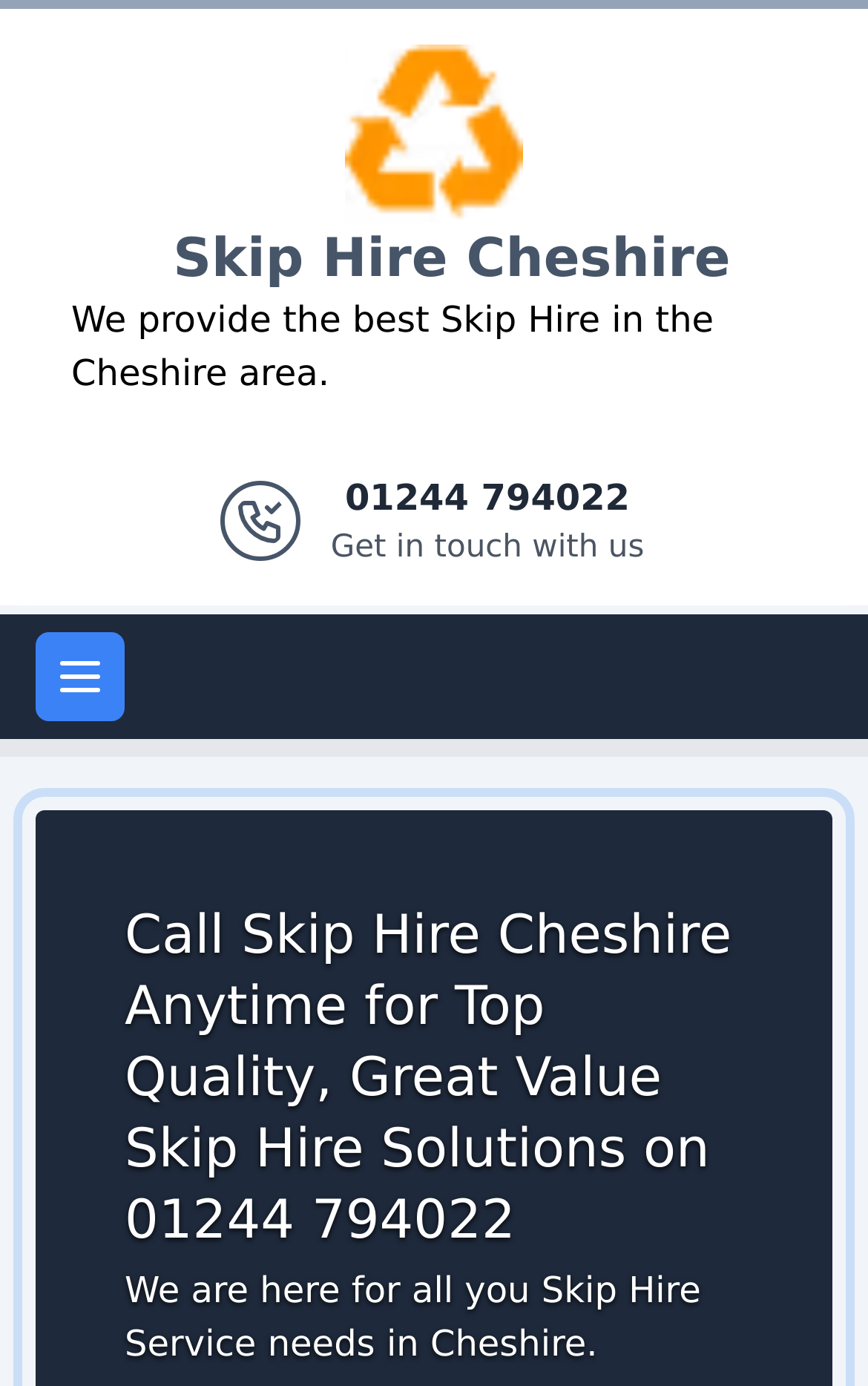Refer to the image and offer a detailed explanation in response to the question: What is the company's phone number?

I found the phone number by looking at the banner section of the webpage, where there is a link with the text '01244 794022 Get in touch with us'.